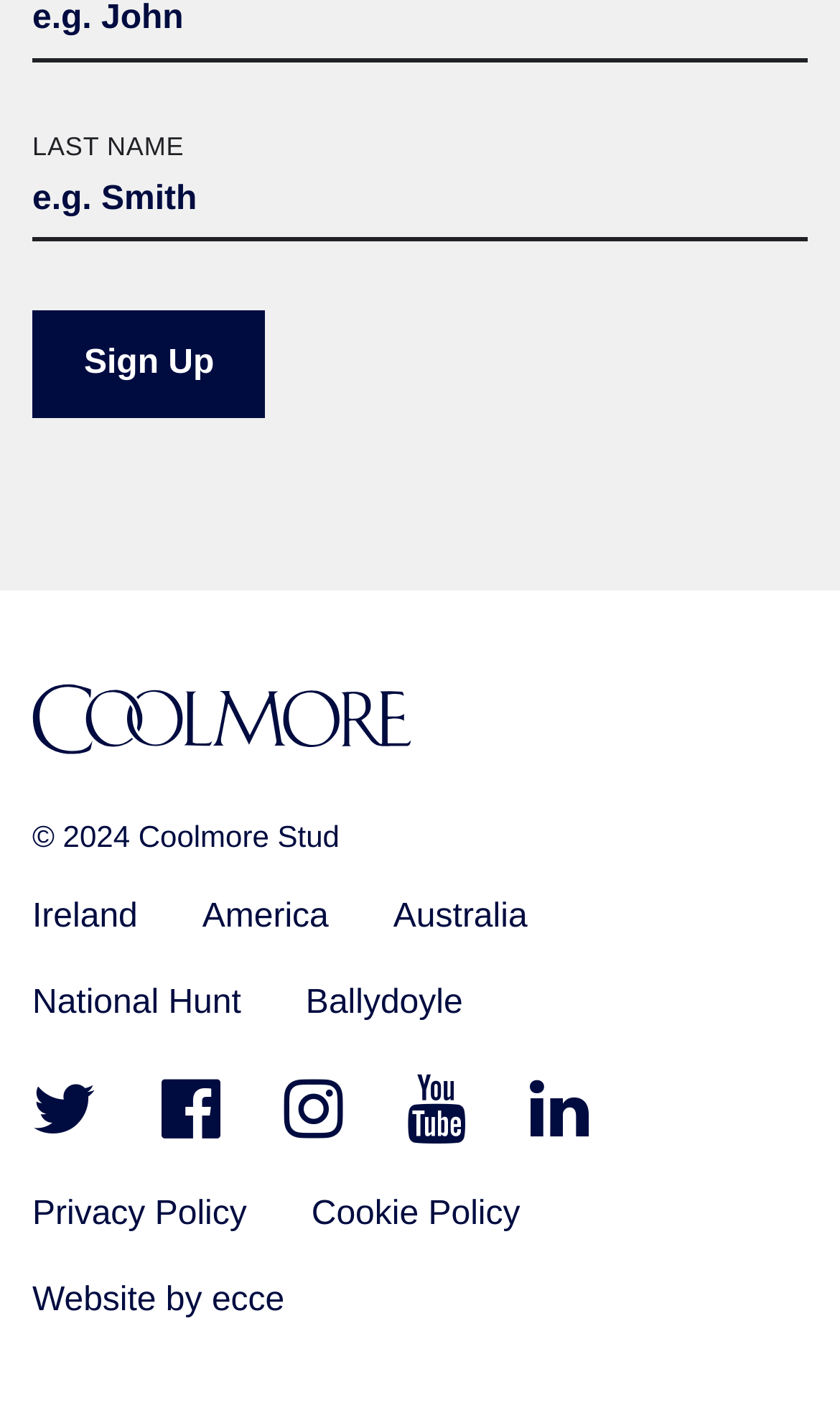Refer to the image and answer the question with as much detail as possible: How many regions are linked?

There are three links, 'Ireland', 'America', and 'Australia', which suggest that the website has content or services related to these regions.